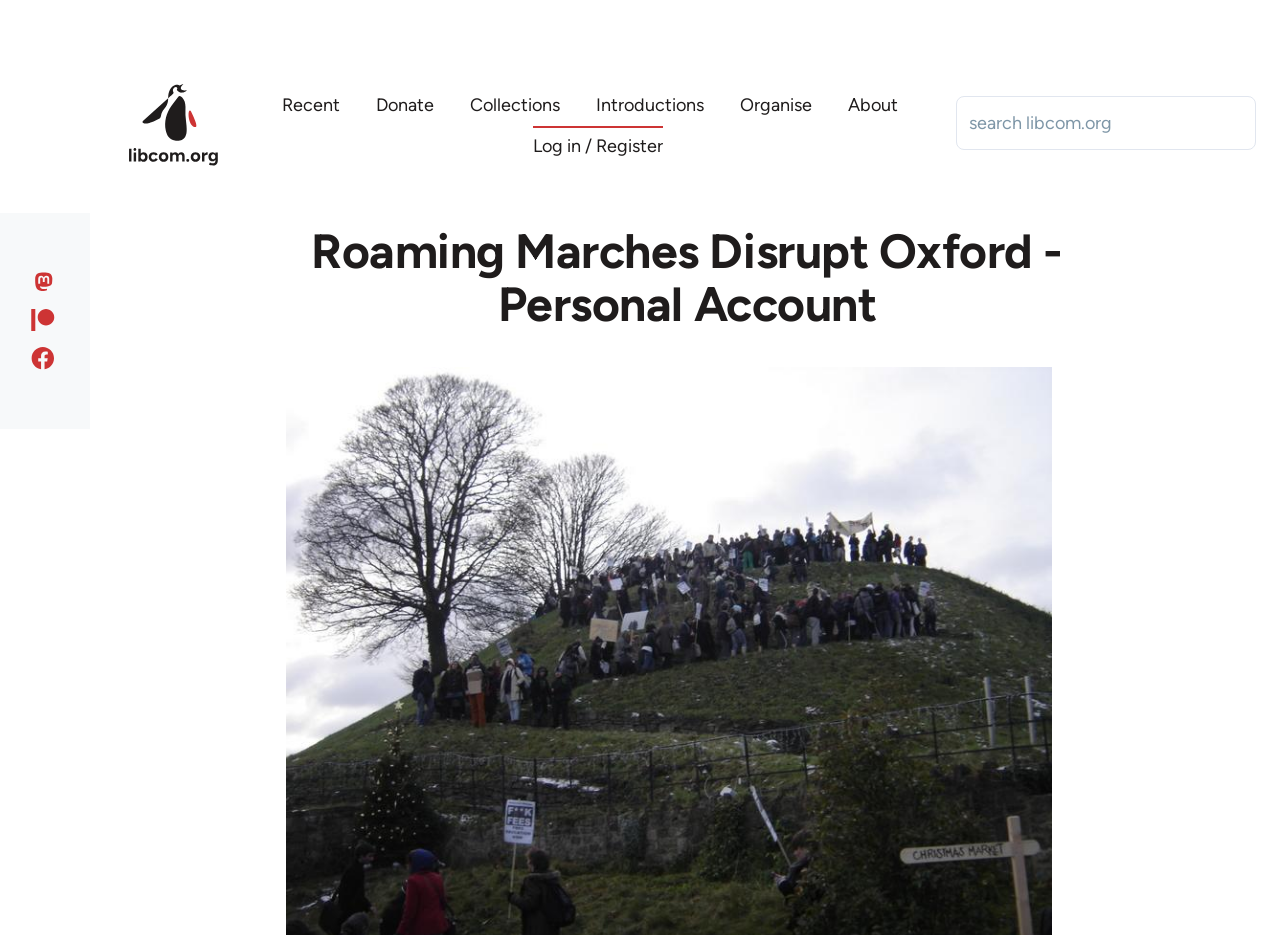Determine the bounding box coordinates of the clickable region to execute the instruction: "Log in or Register". The coordinates should be four float numbers between 0 and 1, denoted as [left, top, right, bottom].

[0.416, 0.137, 0.518, 0.175]